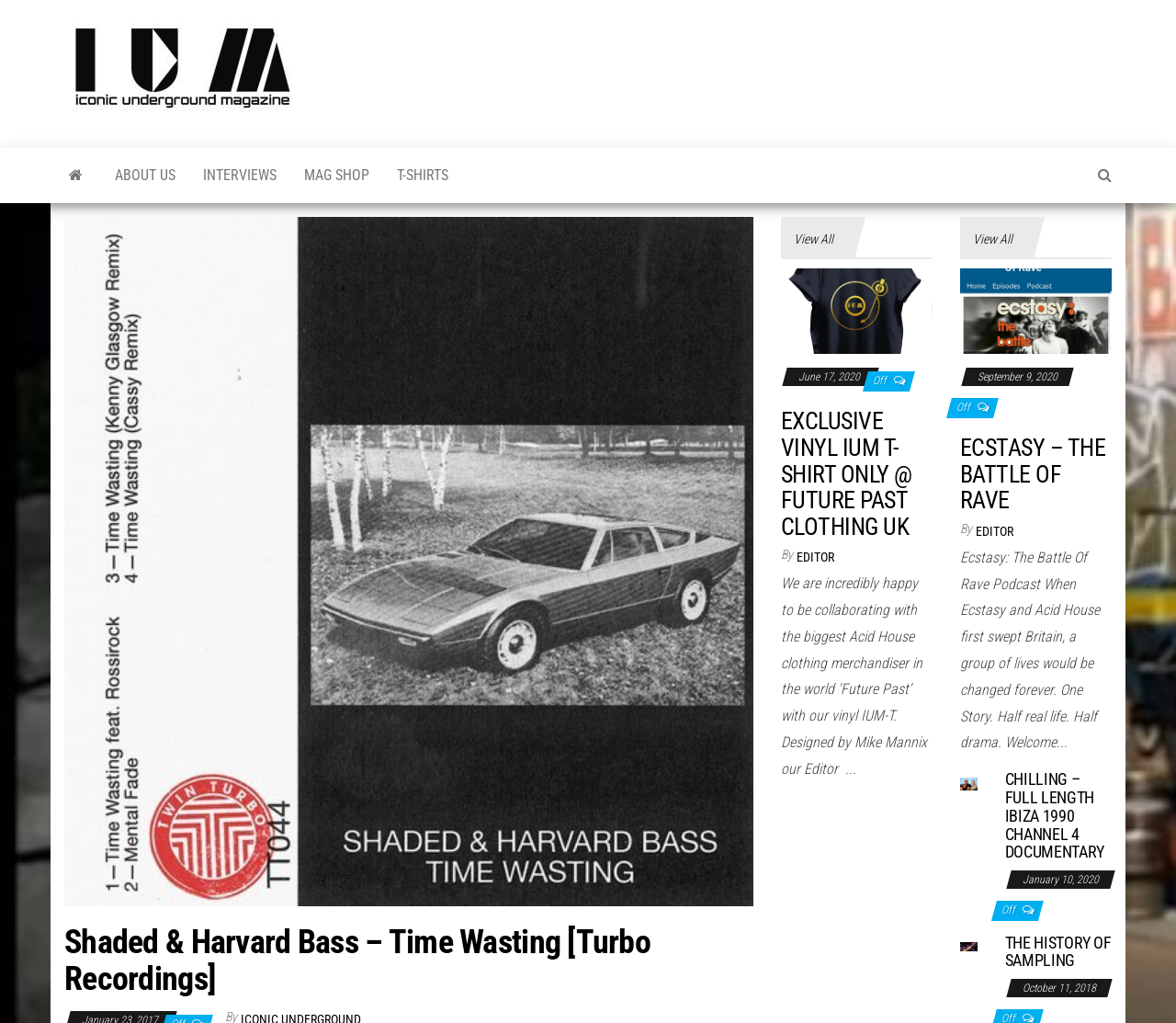Give a succinct answer to this question in a single word or phrase: 
What is the theme of the articles on this webpage?

Underground music and culture